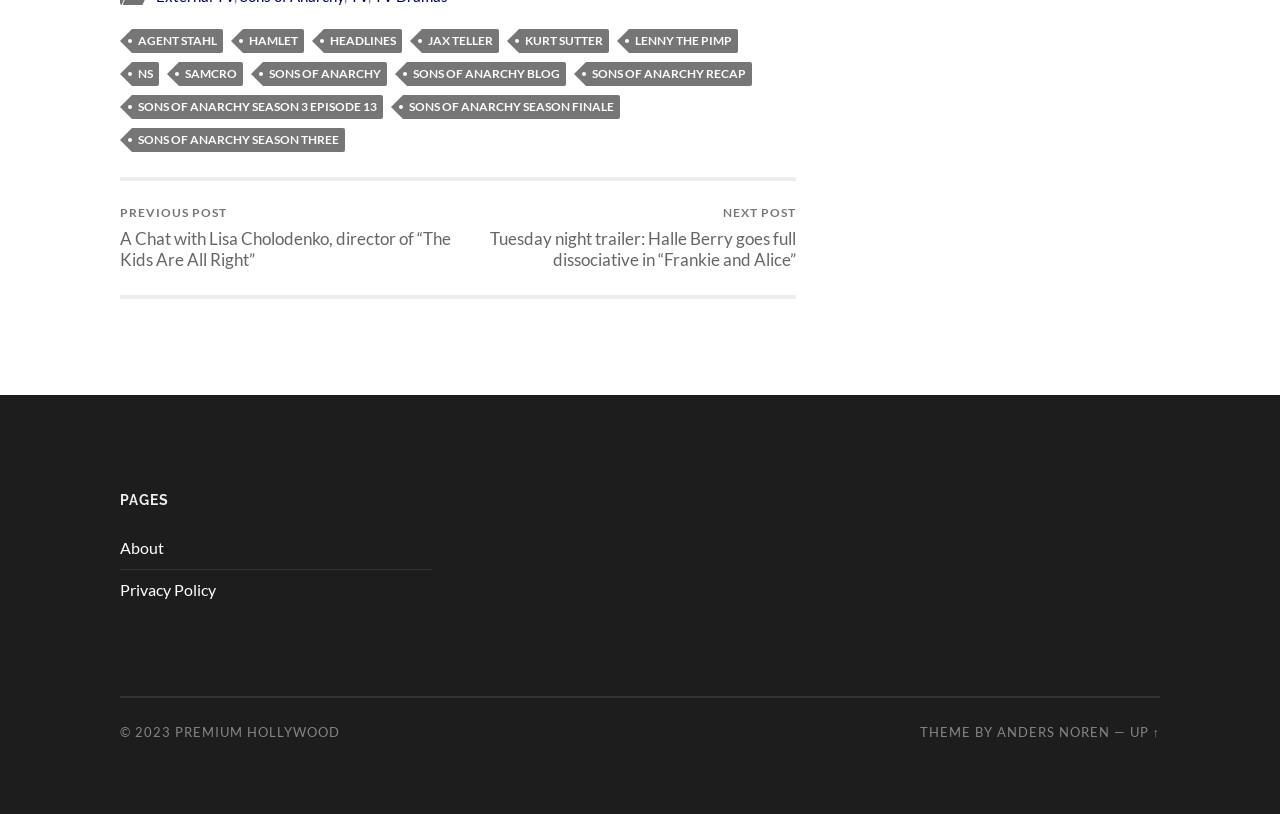Provide the bounding box coordinates in the format (top-left x, top-left y, bottom-right x, bottom-right y). All values are floating point numbers between 0 and 1. Determine the bounding box coordinate of the UI element described as: Jax Teller

[0.33, 0.036, 0.39, 0.065]